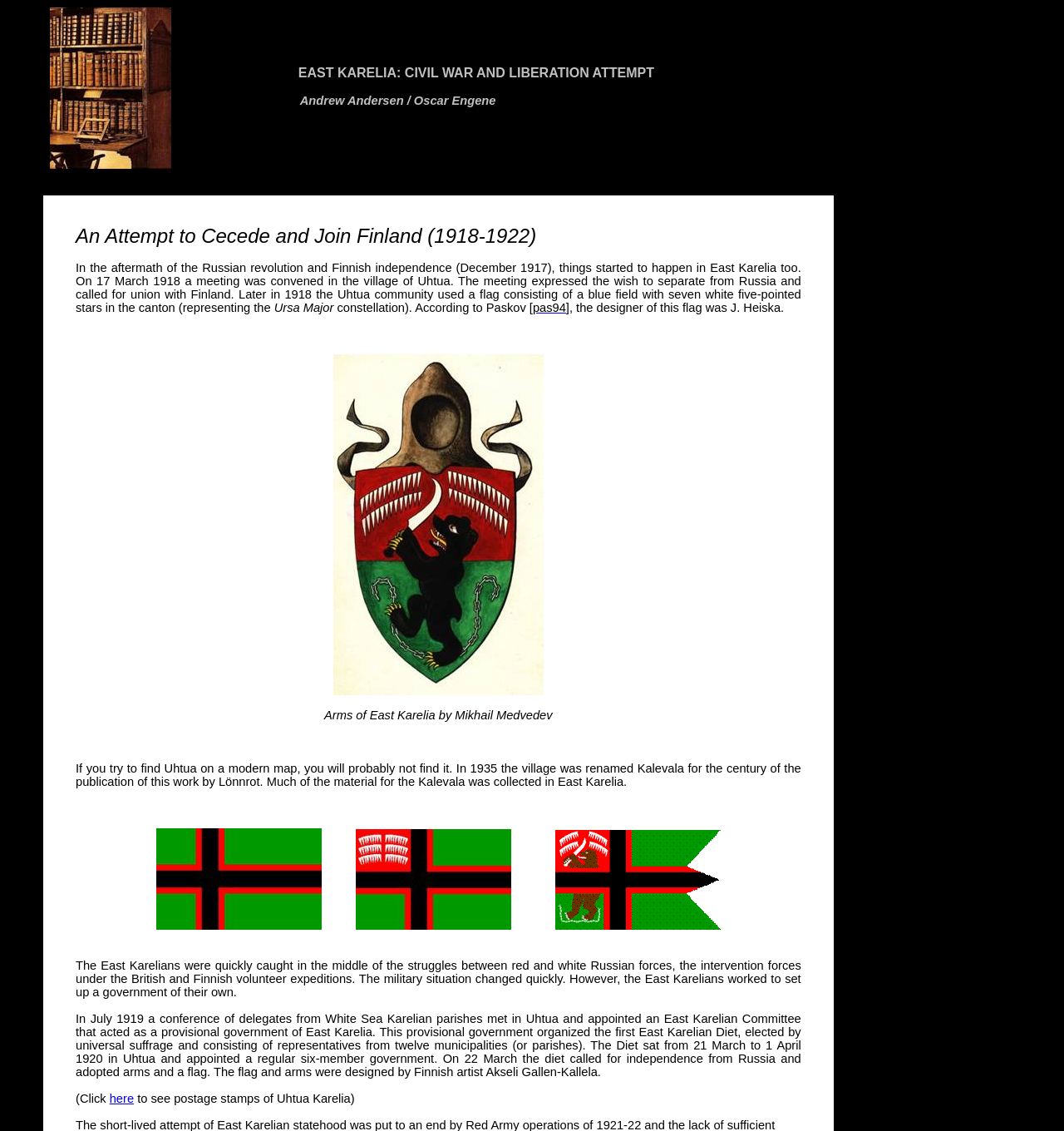Extract the bounding box of the UI element described as: "pas94".

[0.501, 0.266, 0.532, 0.278]